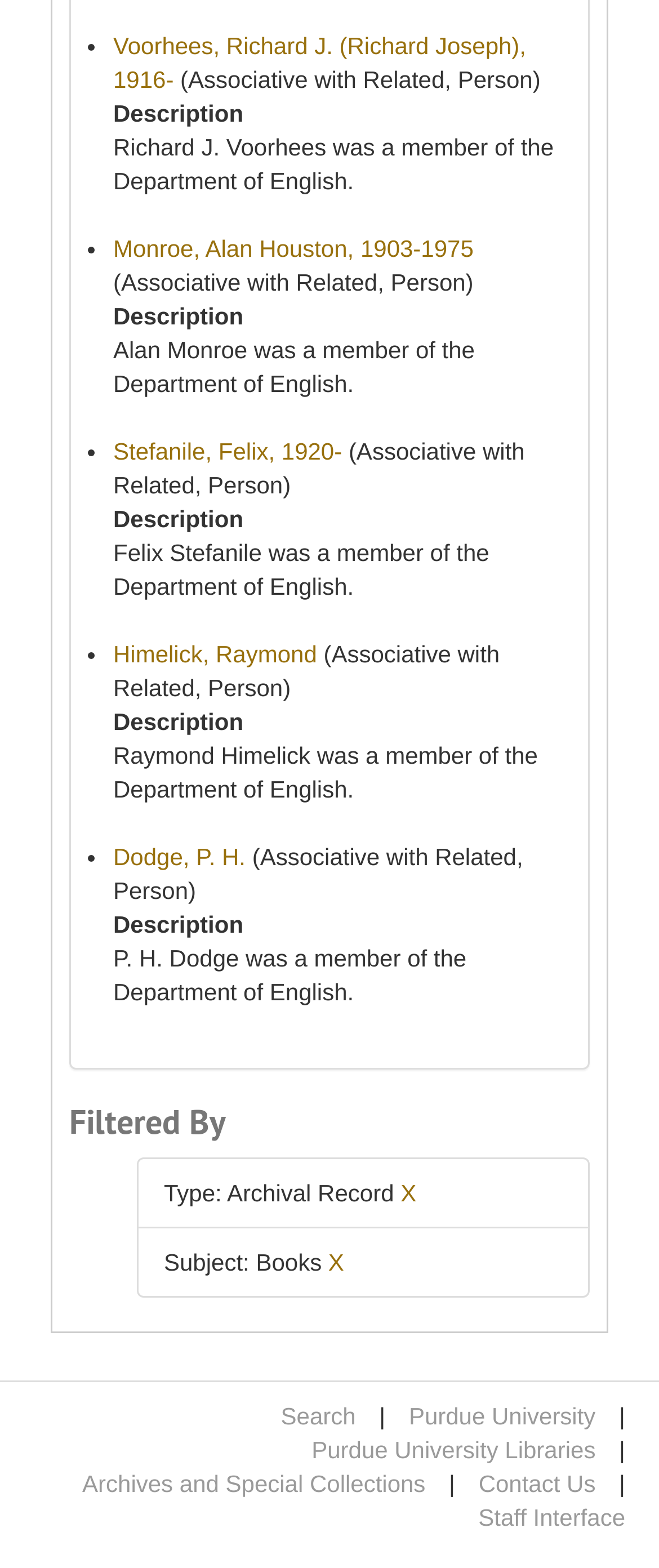Using the information shown in the image, answer the question with as much detail as possible: How many people are listed on this page?

I counted the number of list markers ('•') on the page, which indicates the number of people listed. There are 5 list markers, each corresponding to a person's name and description.